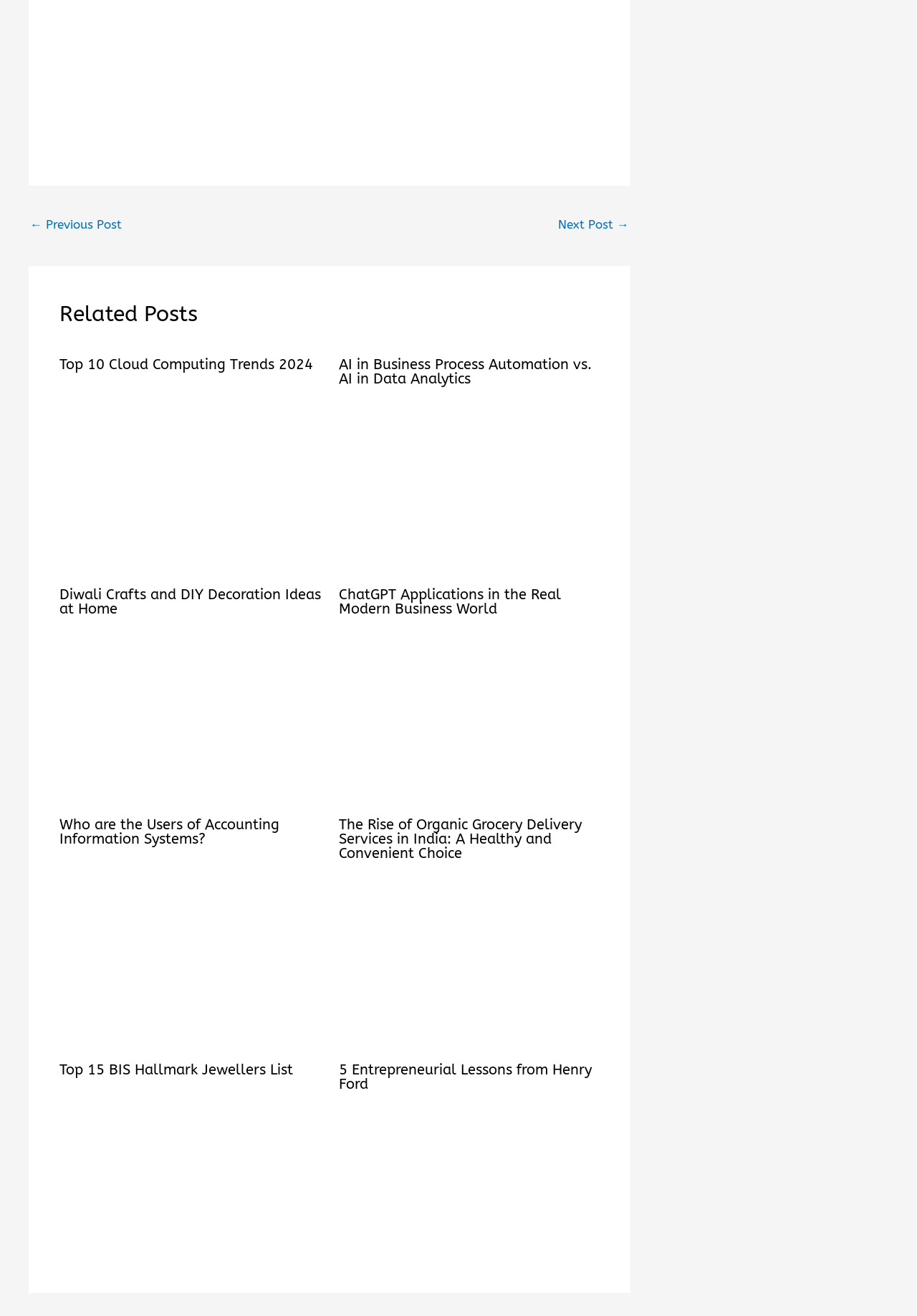Determine the bounding box coordinates of the clickable region to execute the instruction: "Read more about 'AI in Business Process Automation vs. AI in Data Analytics'". The coordinates should be four float numbers between 0 and 1, denoted as [left, top, right, bottom].

[0.369, 0.352, 0.654, 0.363]